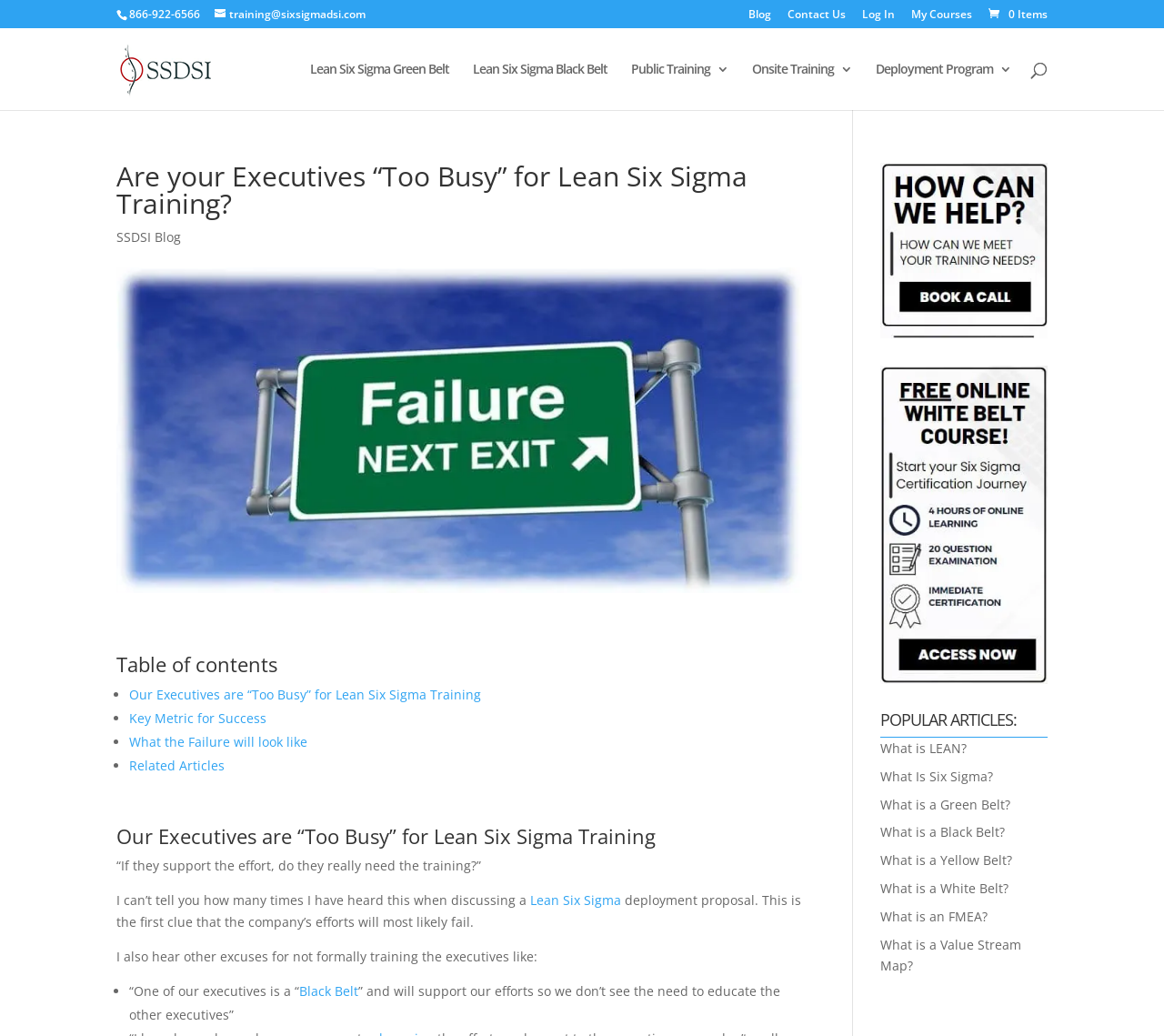Please determine the bounding box coordinates of the element to click on in order to accomplish the following task: "Search for something". Ensure the coordinates are four float numbers ranging from 0 to 1, i.e., [left, top, right, bottom].

[0.1, 0.027, 0.9, 0.028]